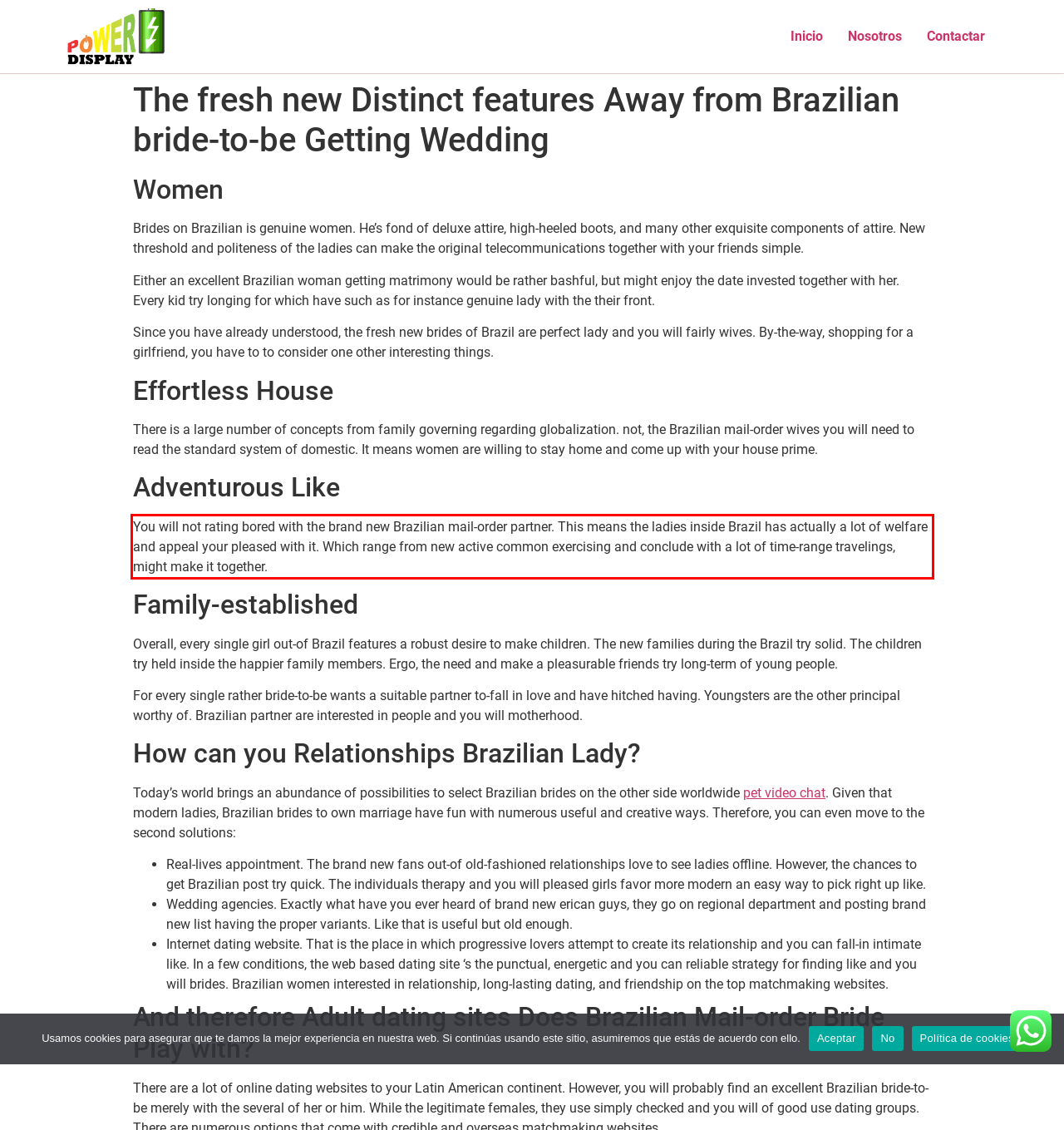Given a webpage screenshot, locate the red bounding box and extract the text content found inside it.

You will not rating bored with the brand new Brazilian mail-order partner. This means the ladies inside Brazil has actually a lot of welfare and appeal your pleased with it. Which range from new active common exercising and conclude with a lot of time-range travelings, might make it together.